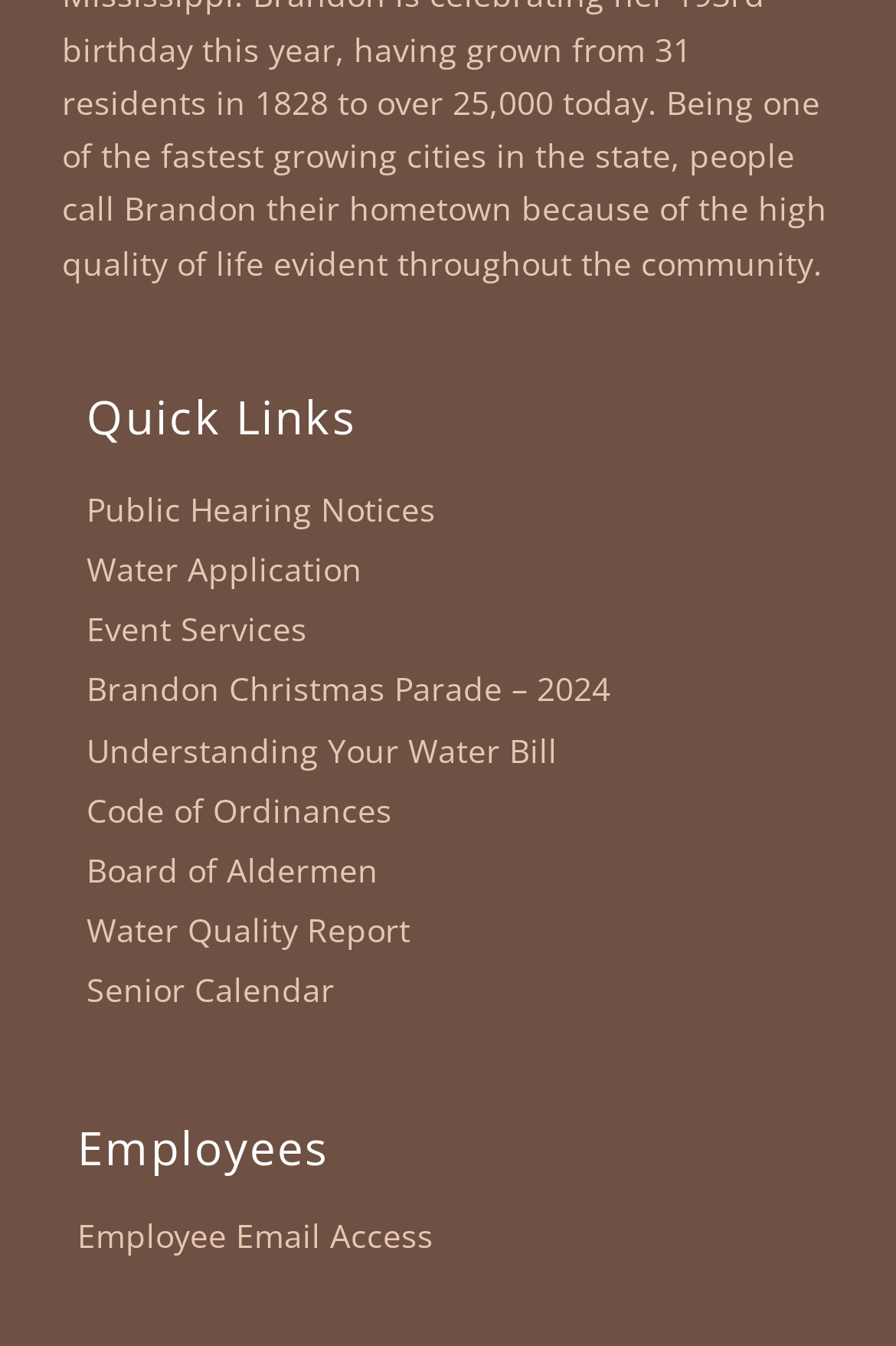Please give a succinct answer to the question in one word or phrase:
How many links are under 'Quick Links'?

8